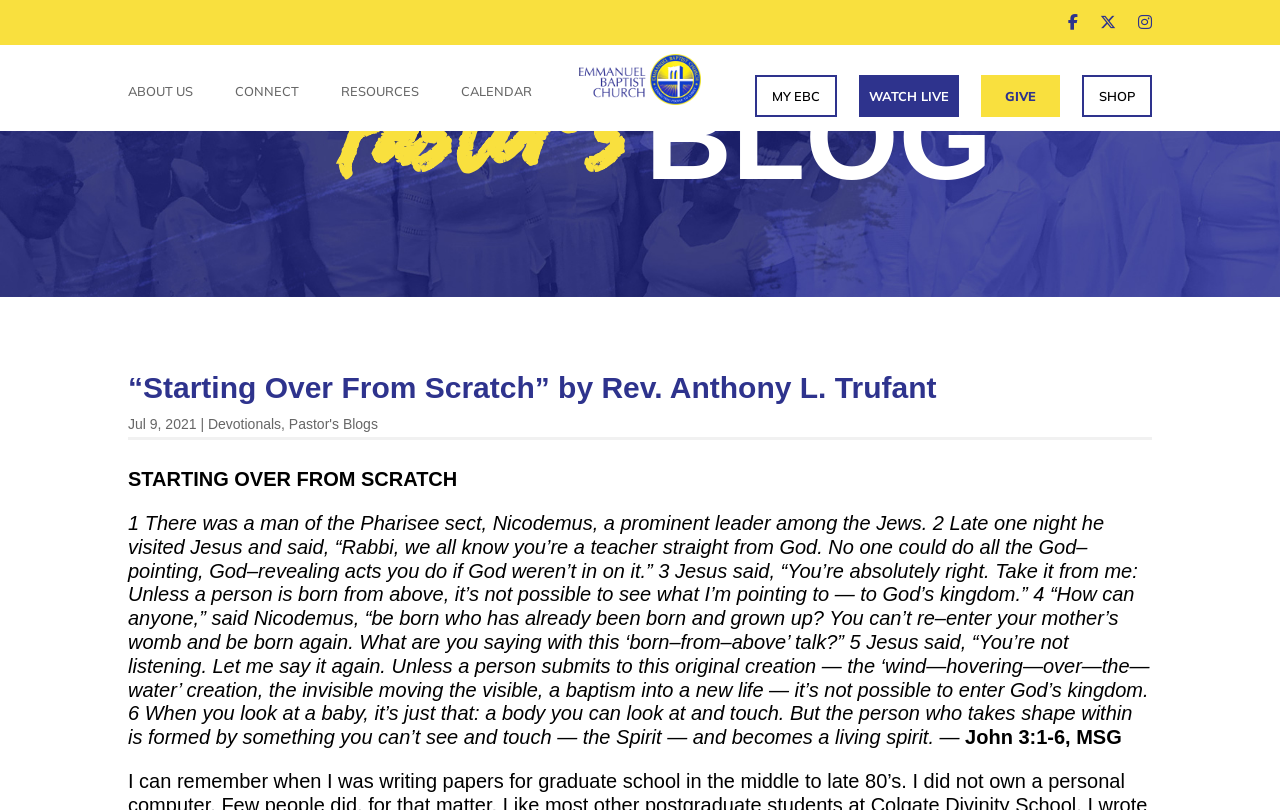What is the Bible verse referenced in this blog post?
Craft a detailed and extensive response to the question.

I found the answer by looking at the StaticText element 'John 3:1-6, MSG' which indicates the Bible verse referenced in this blog post.